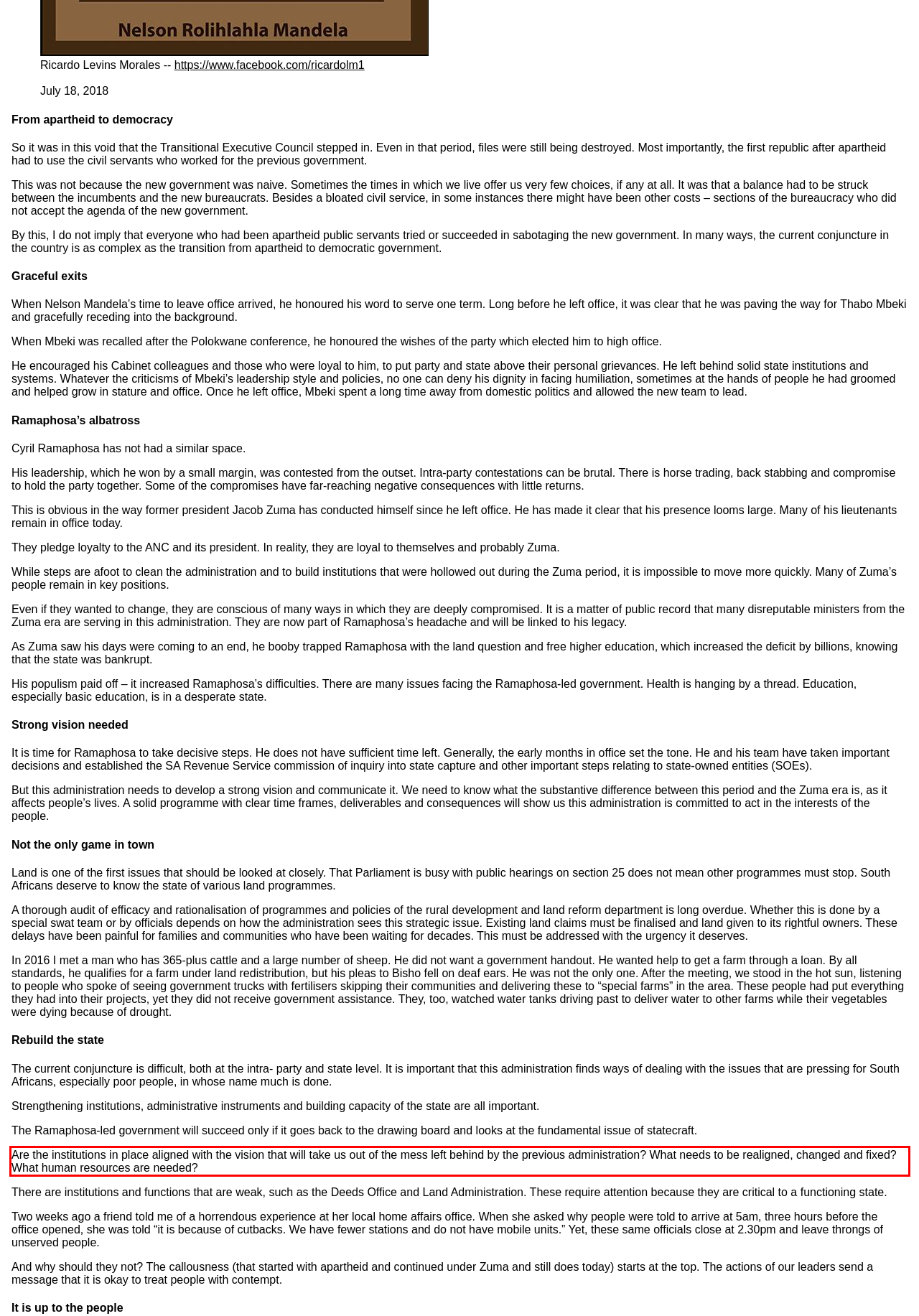Please analyze the screenshot of a webpage and extract the text content within the red bounding box using OCR.

Are the institutions in place aligned with the vision that will take us out of the mess left behind by the previous administration? What needs to be realigned, changed and fixed? What human resources are needed?